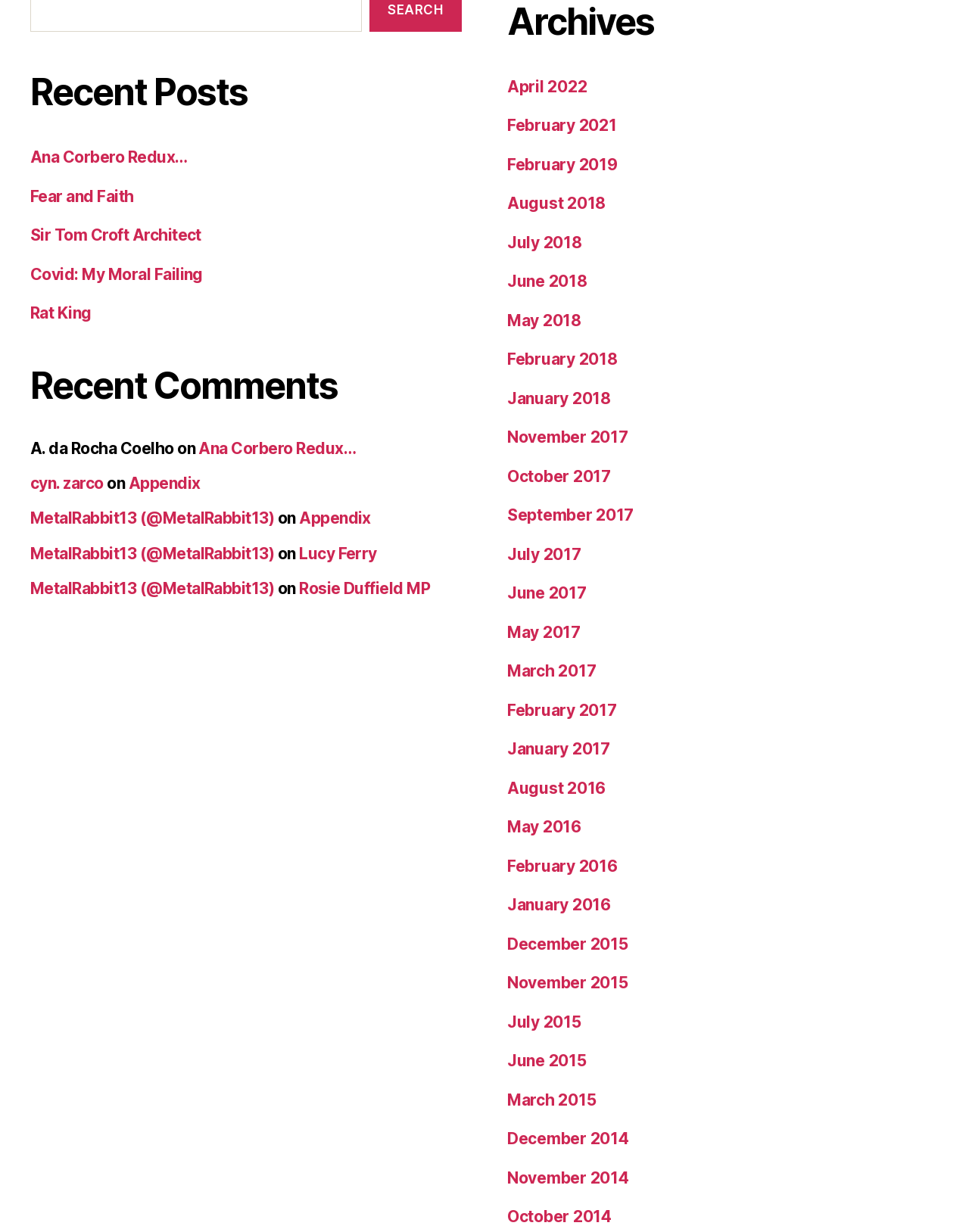What is the purpose of the searchbox?
Could you answer the question in a detailed manner, providing as much information as possible?

The searchbox is located at the top of the webpage, and it has a button with the text 'Search'. This suggests that the purpose of the searchbox is to allow users to search for specific content on the webpage.